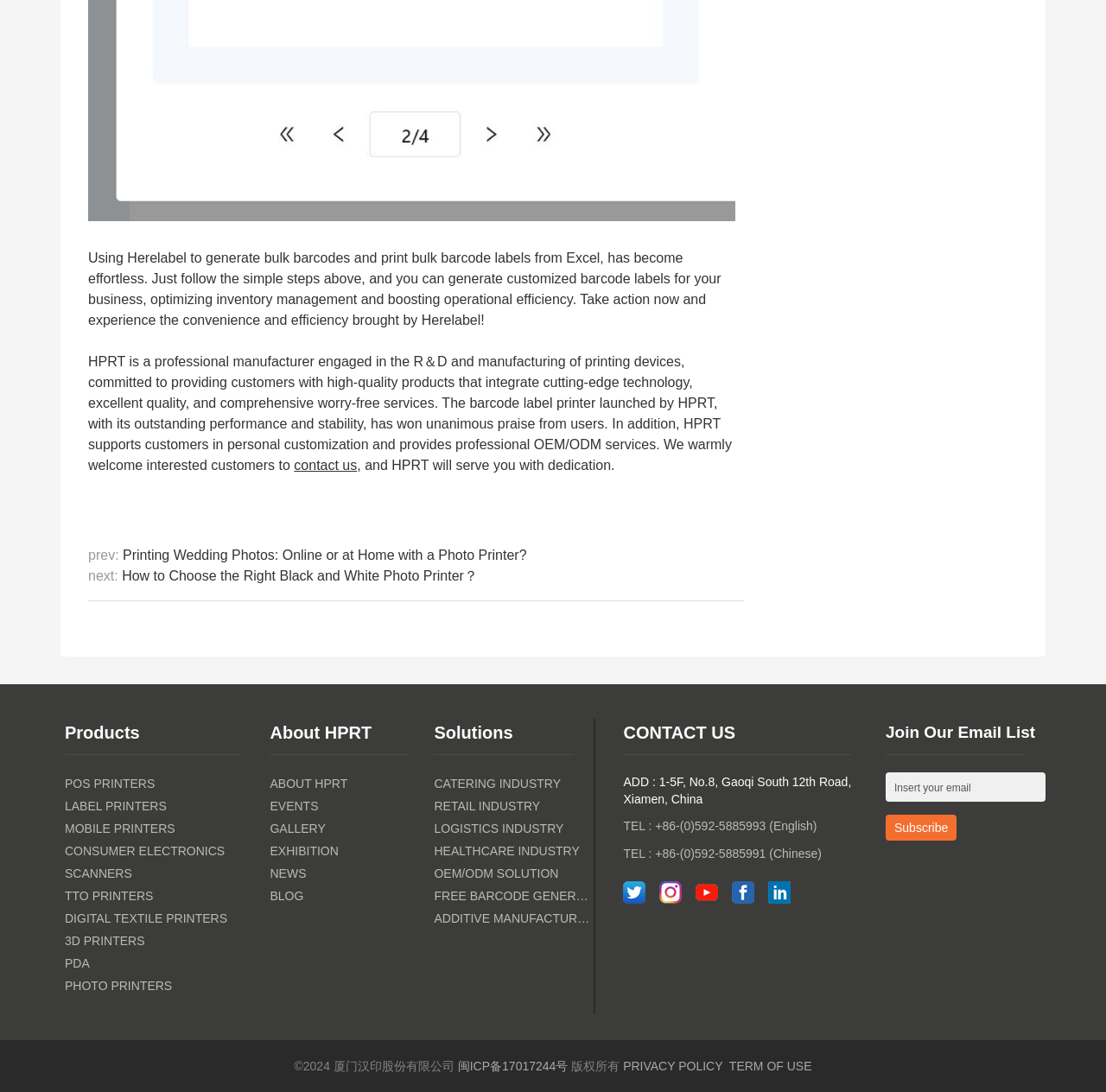Bounding box coordinates are given in the format (top-left x, top-left y, bottom-right x, bottom-right y). All values should be floating point numbers between 0 and 1. Provide the bounding box coordinate for the UI element described as: Gallery

[0.244, 0.752, 0.385, 0.765]